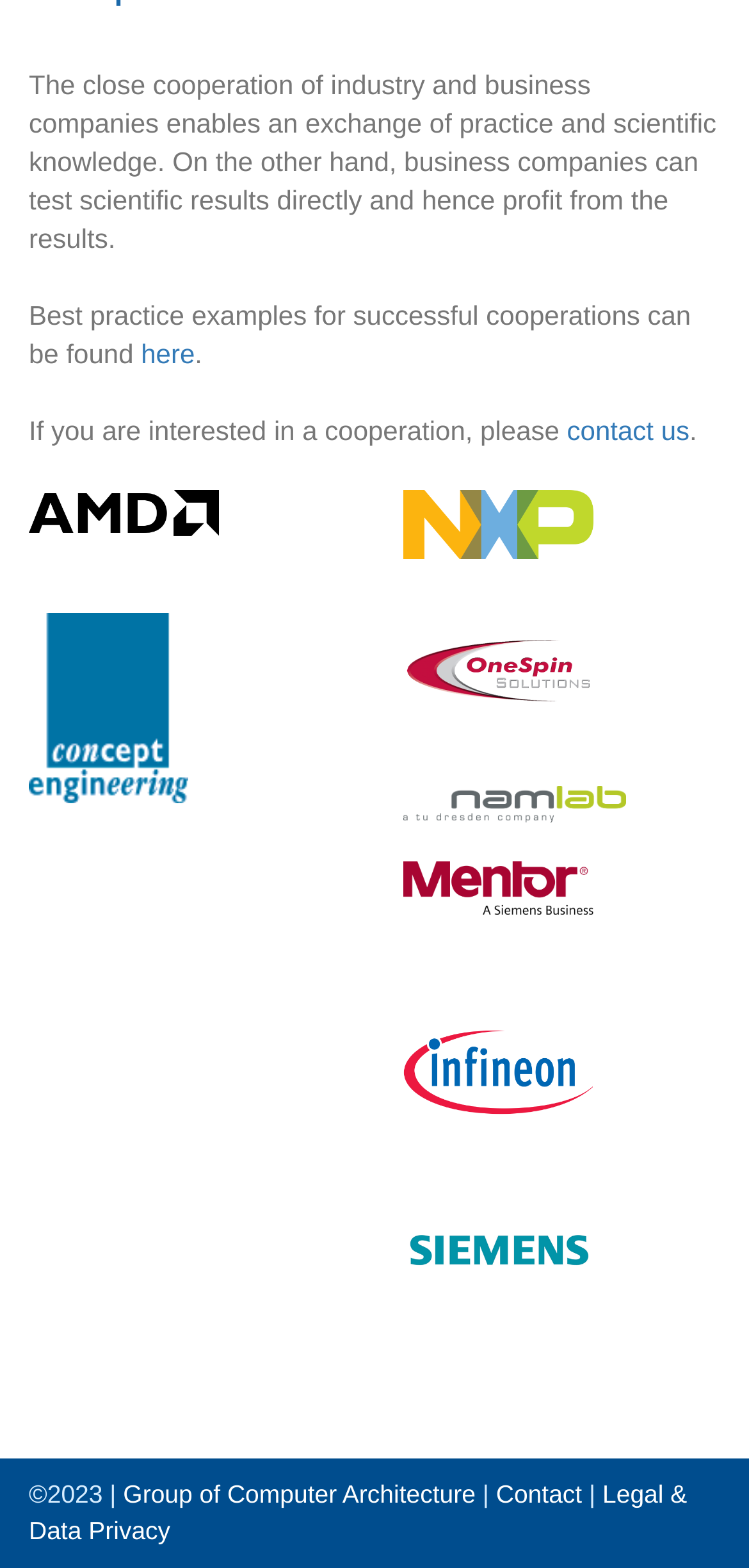Determine the bounding box for the UI element as described: "Legal & Data Privacy". The coordinates should be represented as four float numbers between 0 and 1, formatted as [left, top, right, bottom].

[0.038, 0.944, 0.917, 0.985]